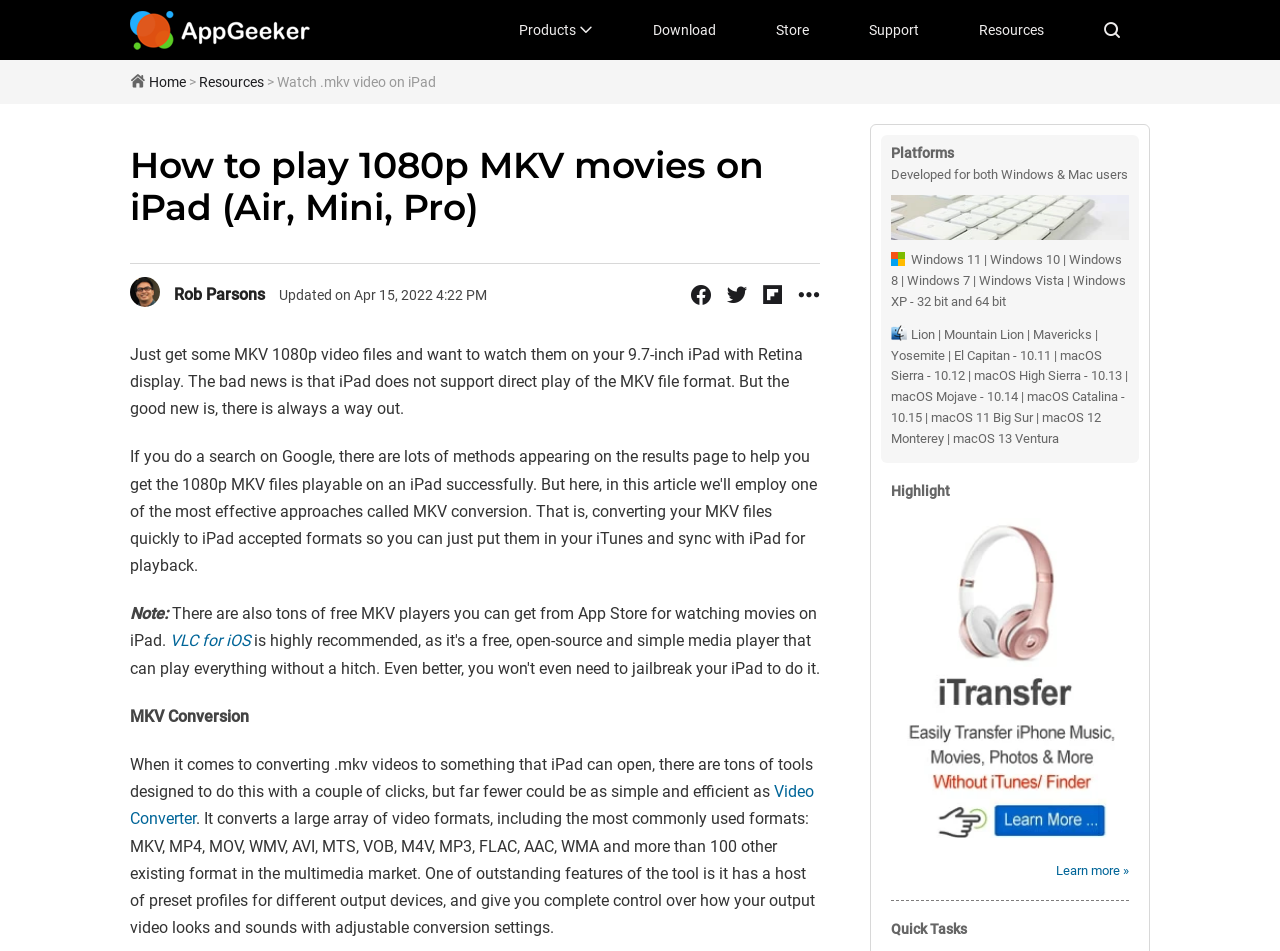Pinpoint the bounding box coordinates of the clickable element to carry out the following instruction: "Click on the 'Download' link."

[0.487, 0.0, 0.583, 0.063]